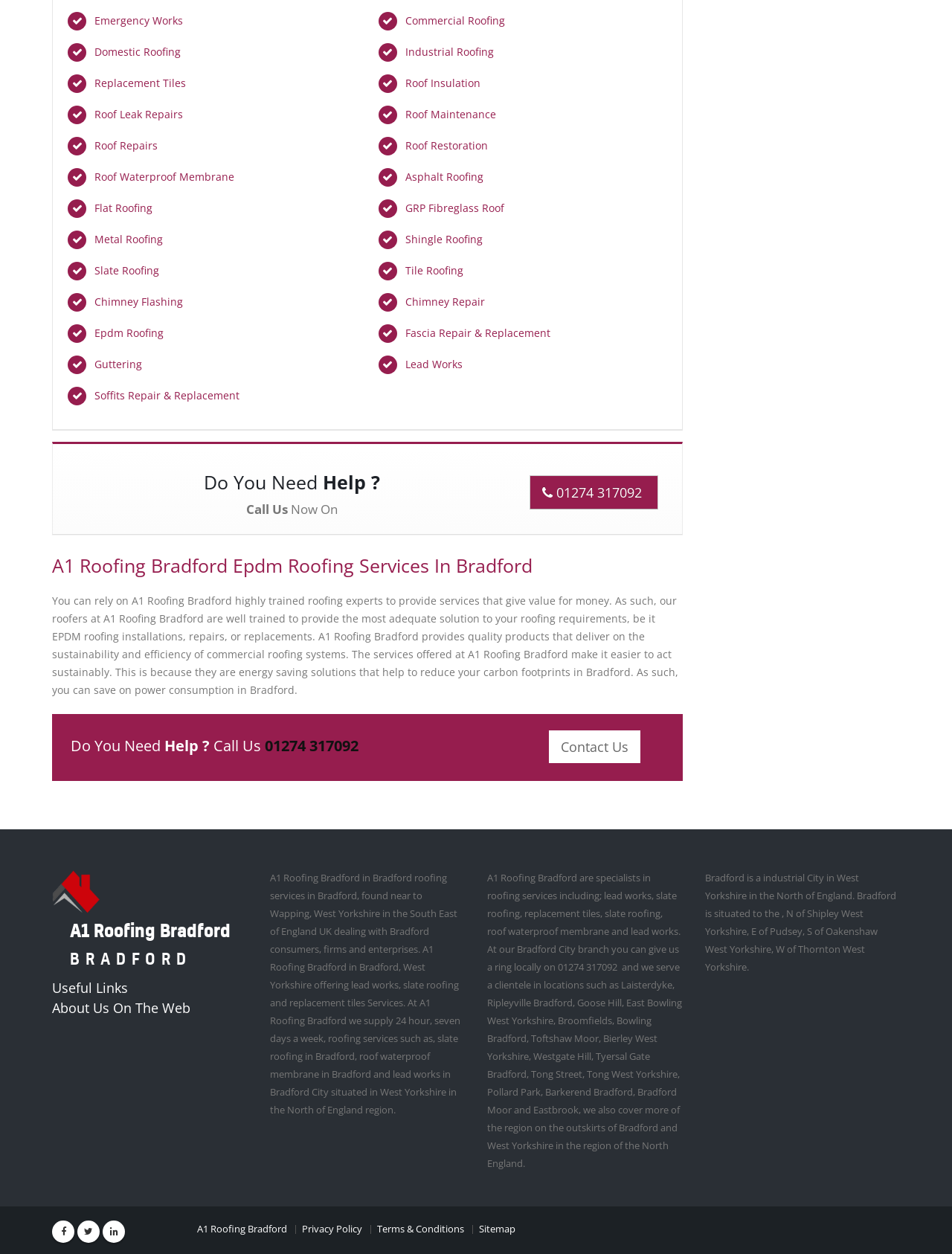Provide the bounding box coordinates for the UI element that is described by this text: "parent_node: Name * name="author"". The coordinates should be in the form of four float numbers between 0 and 1: [left, top, right, bottom].

None